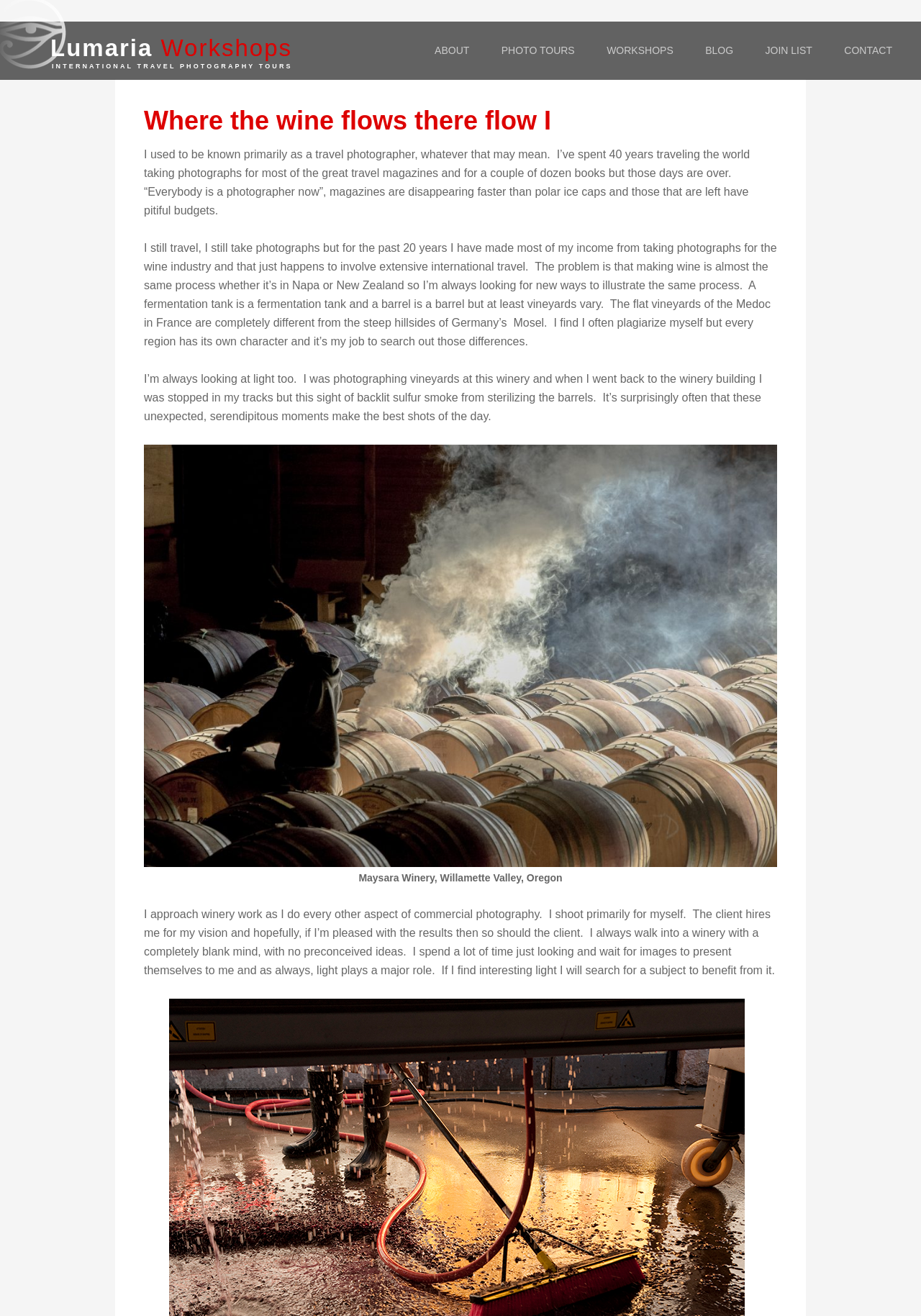Answer the question below with a single word or a brief phrase: 
What is the name of the photography tours company?

Lumaria Workshops